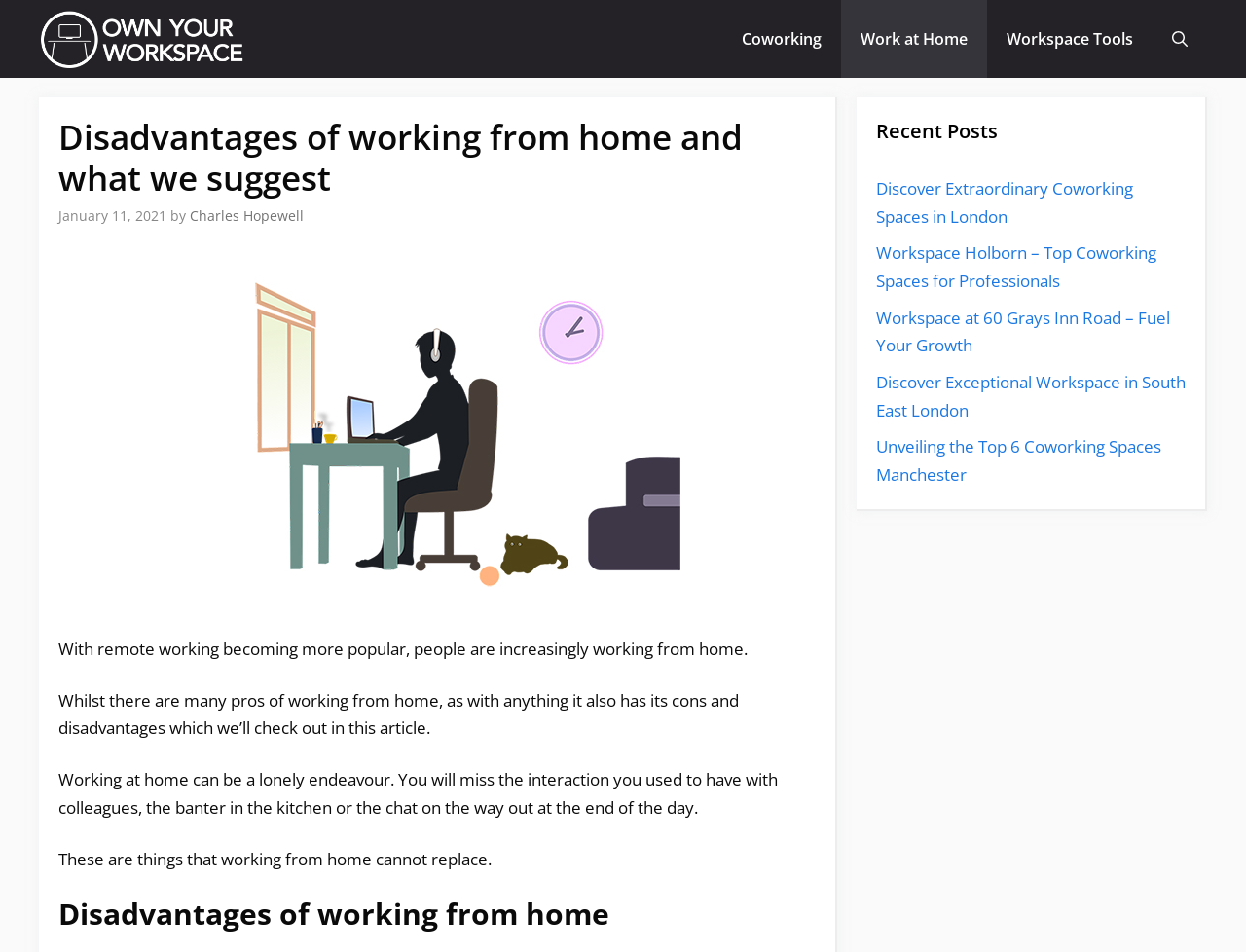Point out the bounding box coordinates of the section to click in order to follow this instruction: "Search using the search bar".

[0.925, 0.0, 0.969, 0.082]